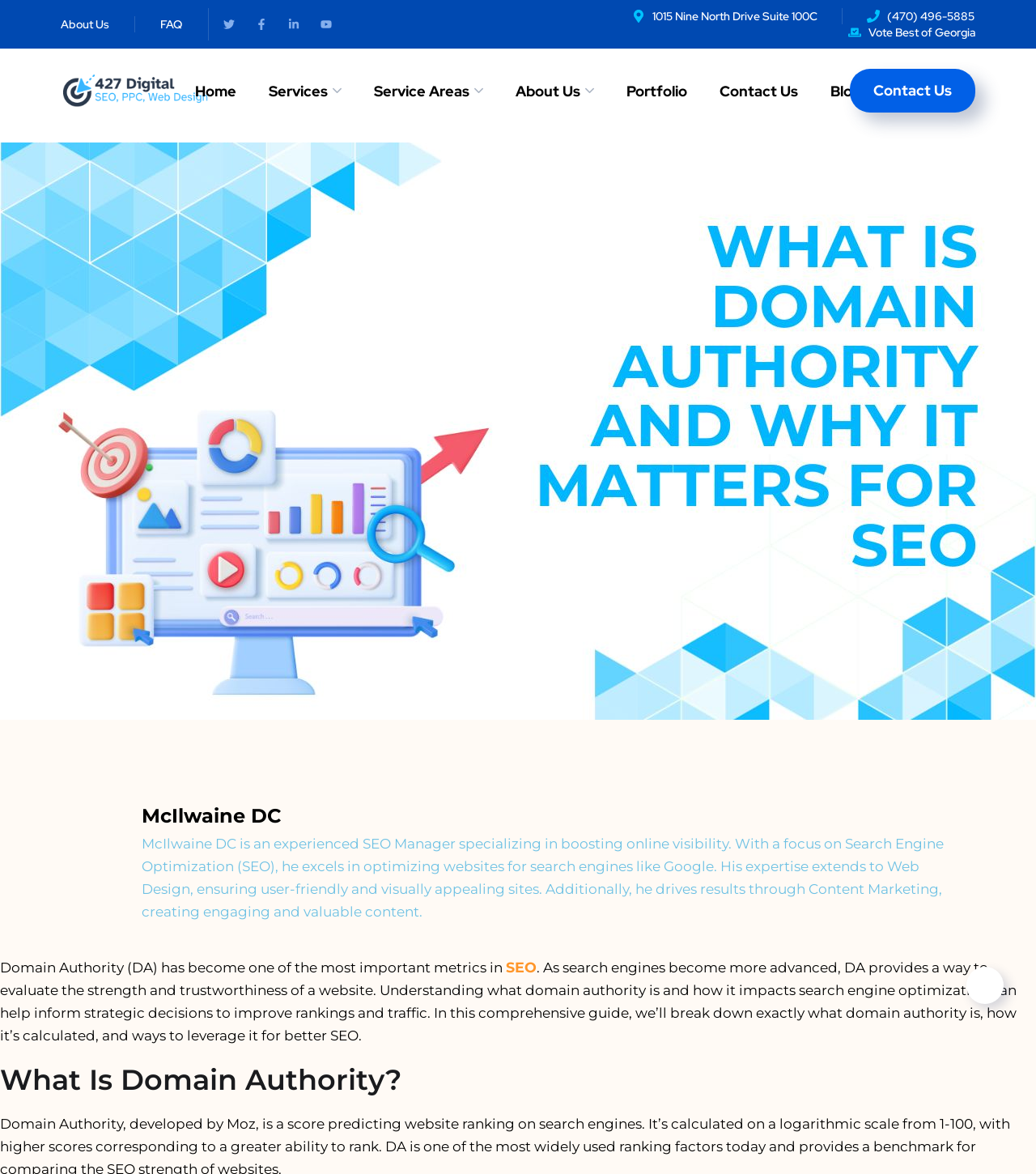What is the name of the SEO Manager?
Using the image, give a concise answer in the form of a single word or short phrase.

McIlwaine DC